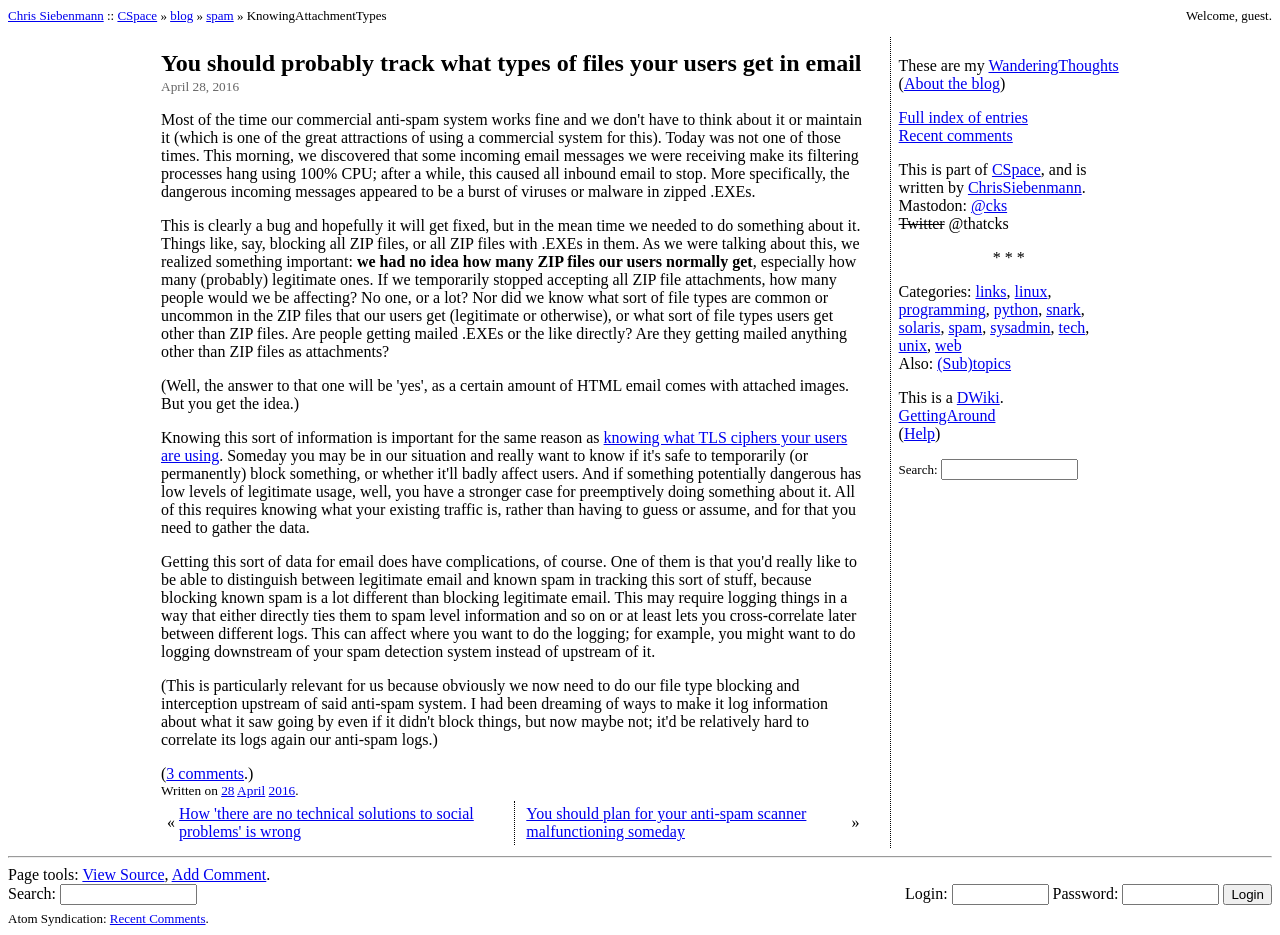Pinpoint the bounding box coordinates of the clickable area needed to execute the instruction: "Go to the 'WanderingThoughts' blog". The coordinates should be specified as four float numbers between 0 and 1, i.e., [left, top, right, bottom].

[0.772, 0.061, 0.874, 0.079]